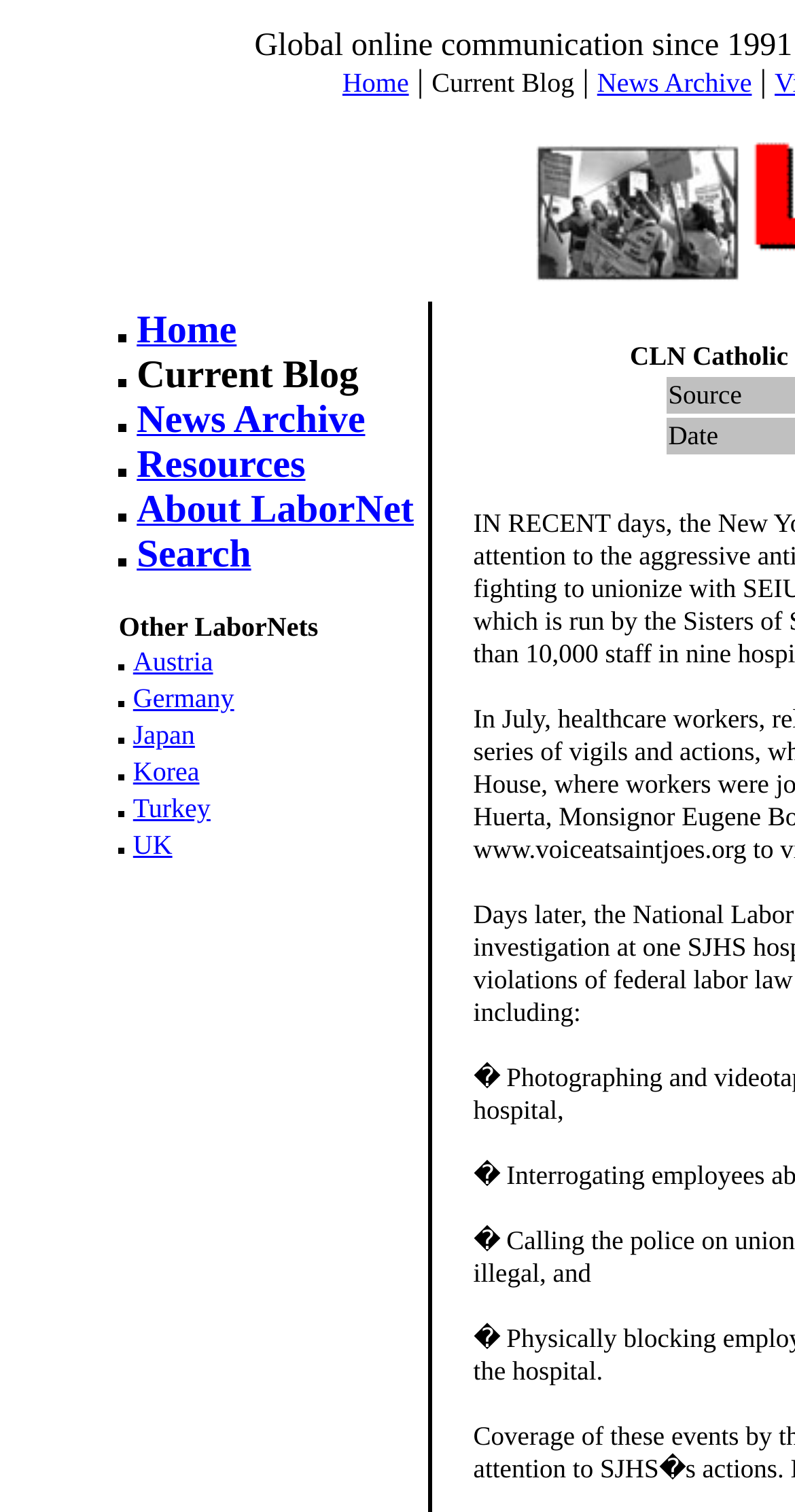Generate a thorough caption that explains the contents of the webpage.

This webpage appears to be a portal for a democratic labor movement, providing online news and information. At the top, there are three links: "Home" and "News Archive" on the left and right sides, respectively, with a vertical line separator in between. Below these links, there is a large image that takes up about a quarter of the screen.

The main content of the page is organized in a table layout, with a single row containing multiple cells. Each cell contains an image, a link, and some text. The images are small and likely serve as icons. The links are labeled with various topics, including "Home", "Current Blog", "News Archive", "Resources", "About LaborNet", "Search", and "Other LaborNets". There are also links to labor movement resources in different countries, such as Austria, Germany, Japan, Korea, Turkey, and the UK.

The layout of the page is organized, with the main content section taking up most of the screen. The links and images are arranged in a logical and easy-to-follow manner, making it simple for users to navigate the page and find the information they need.